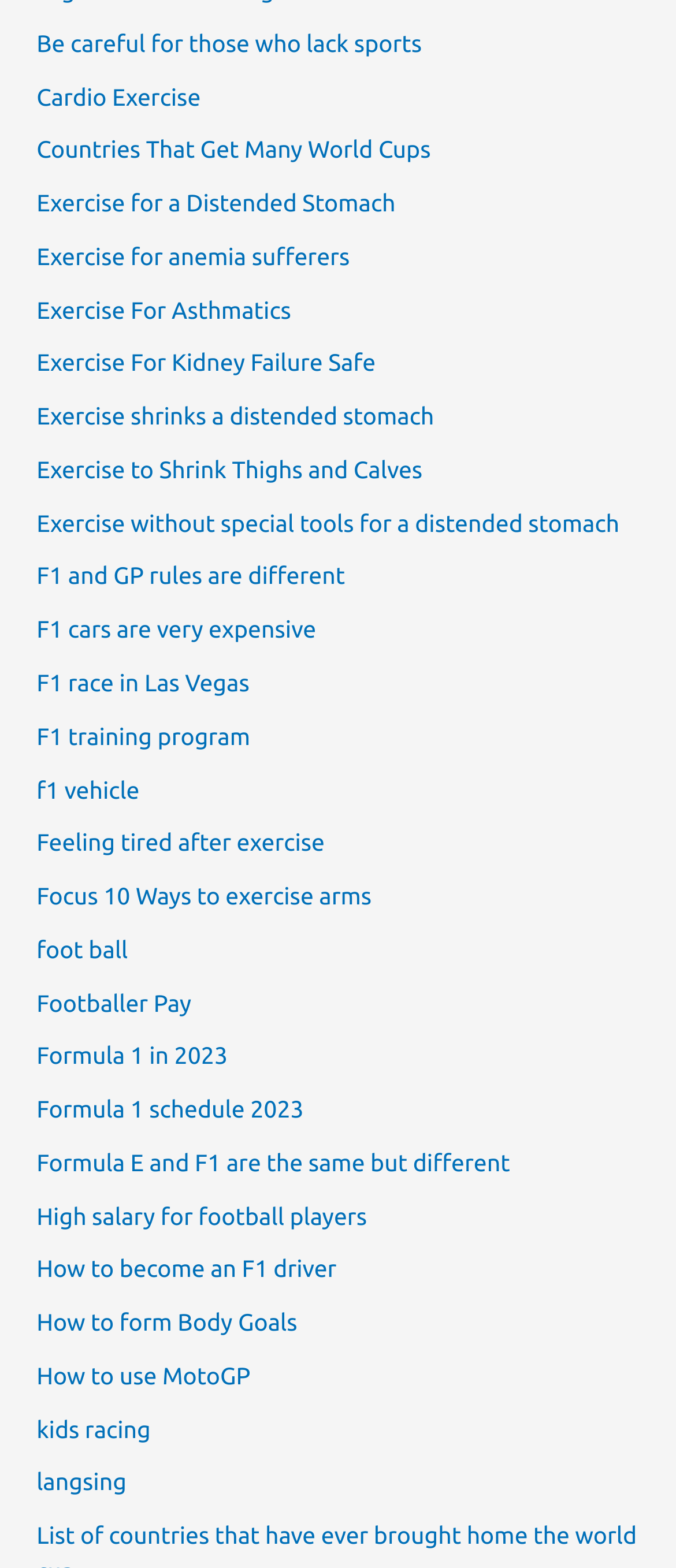Pinpoint the bounding box coordinates of the element you need to click to execute the following instruction: "Read about Exercise for anemia sufferers". The bounding box should be represented by four float numbers between 0 and 1, in the format [left, top, right, bottom].

[0.054, 0.155, 0.517, 0.172]